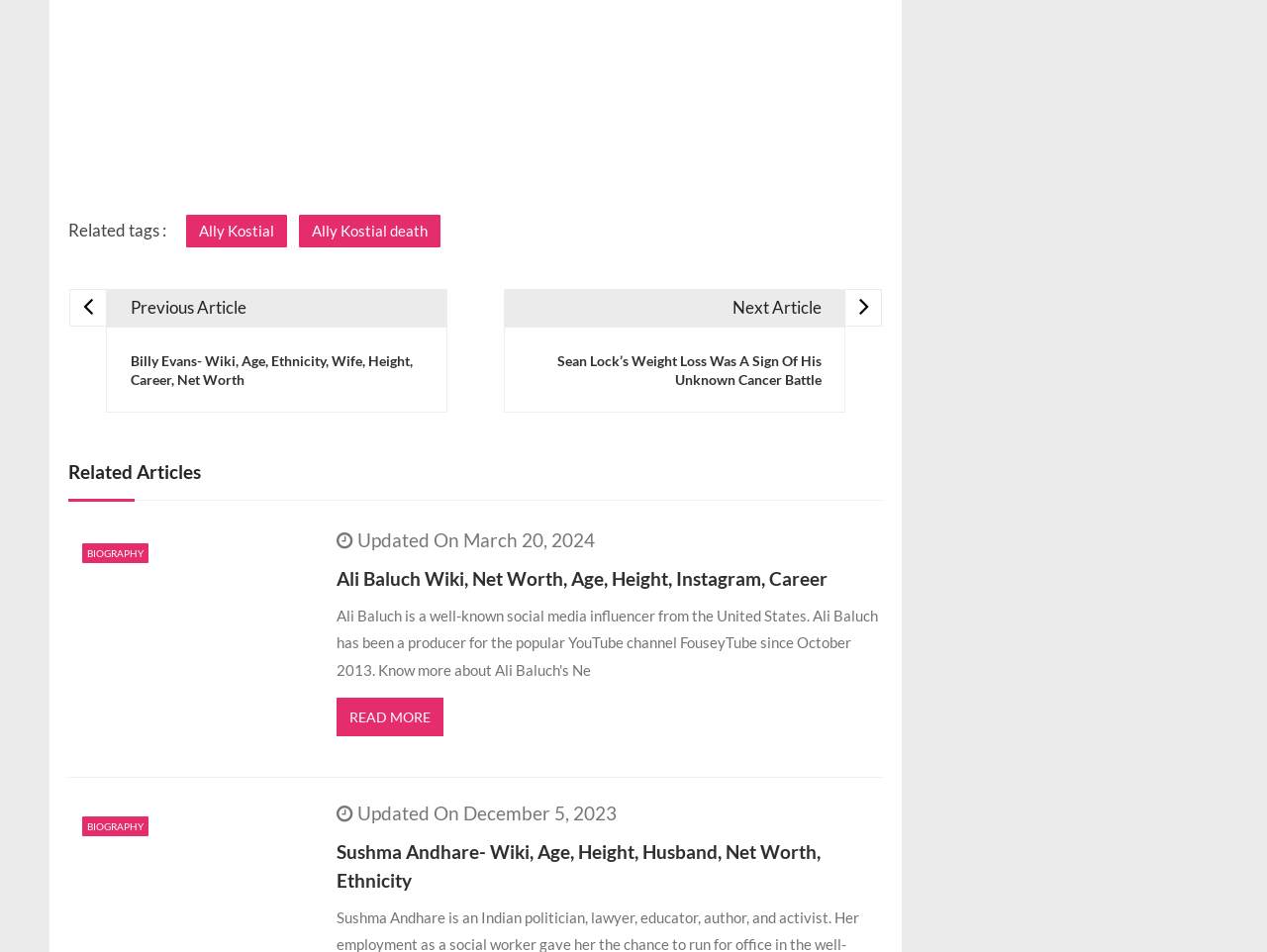Please predict the bounding box coordinates of the element's region where a click is necessary to complete the following instruction: "Learn about Sushma Andhare". The coordinates should be represented by four float numbers between 0 and 1, i.e., [left, top, right, bottom].

[0.265, 0.881, 0.697, 0.94]